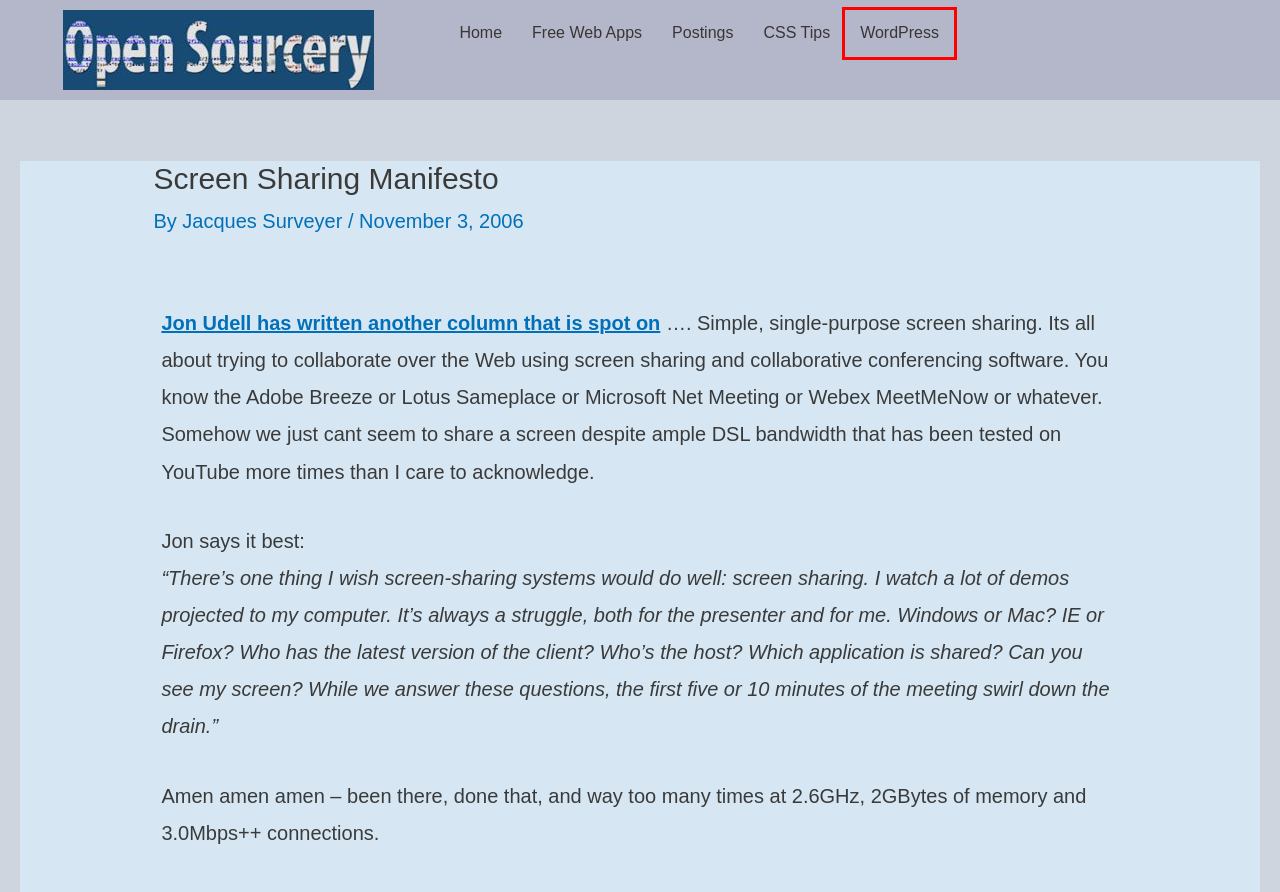Using the screenshot of a webpage with a red bounding box, pick the webpage description that most accurately represents the new webpage after the element inside the red box is clicked. Here are the candidates:
A. Touch Screen Is Still Open – The Real OpenSourcery
B. Touch Screen Race Is Fully On – The Real OpenSourcery
C. WordPress Insights – The Real OpenSourcery
D. Essential Links
E. Home – The Real OpenSourcery
F. CSS Styling Tips – The Real OpenSourcery
G. AIR+Flash Retake the Client UI Screen – The Real OpenSourcery
H. The Race for SaaS Dominance – The Real OpenSourcery

C